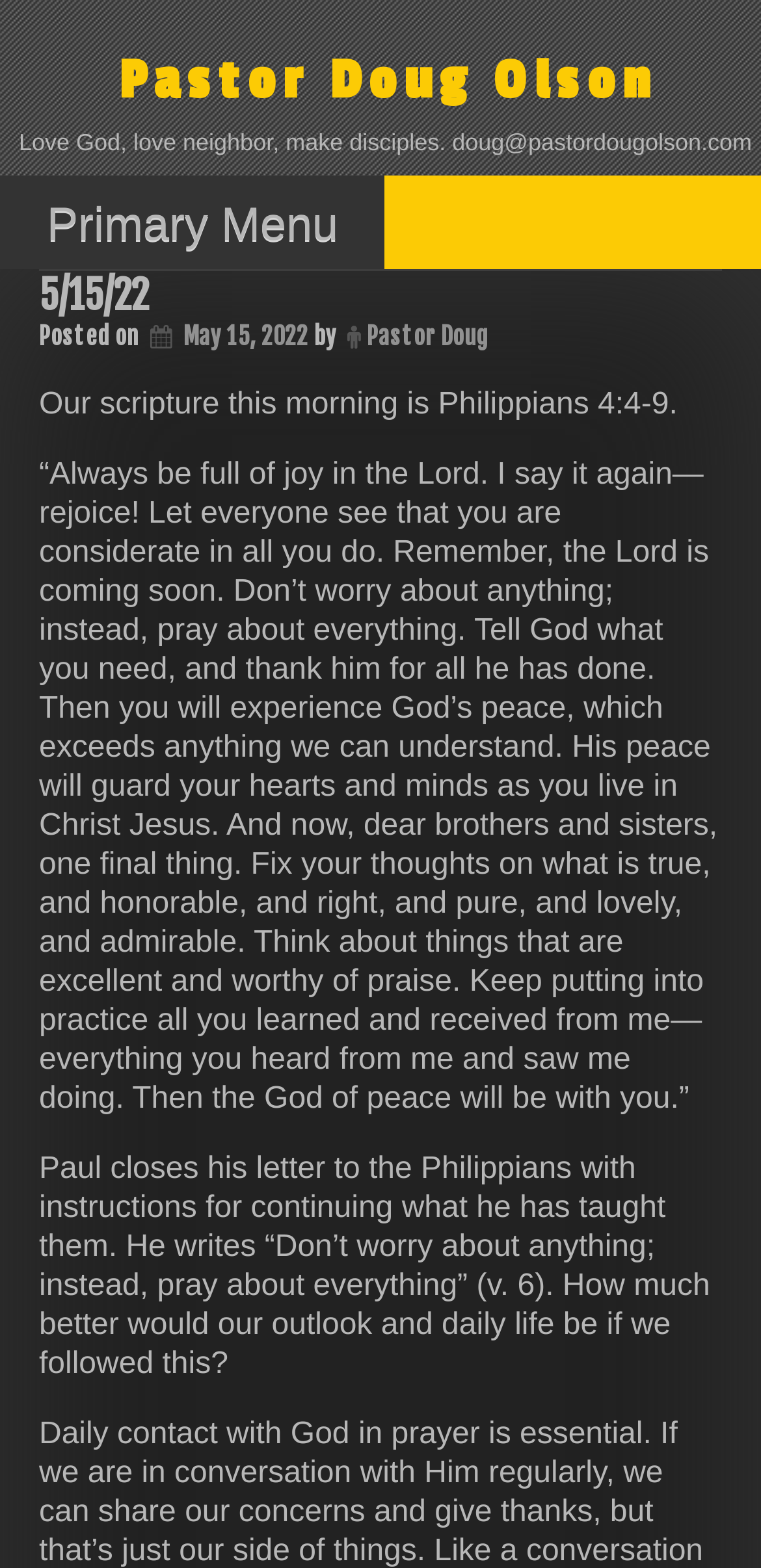Determine the bounding box for the UI element that matches this description: "Pastor Doug".

[0.482, 0.205, 0.641, 0.224]